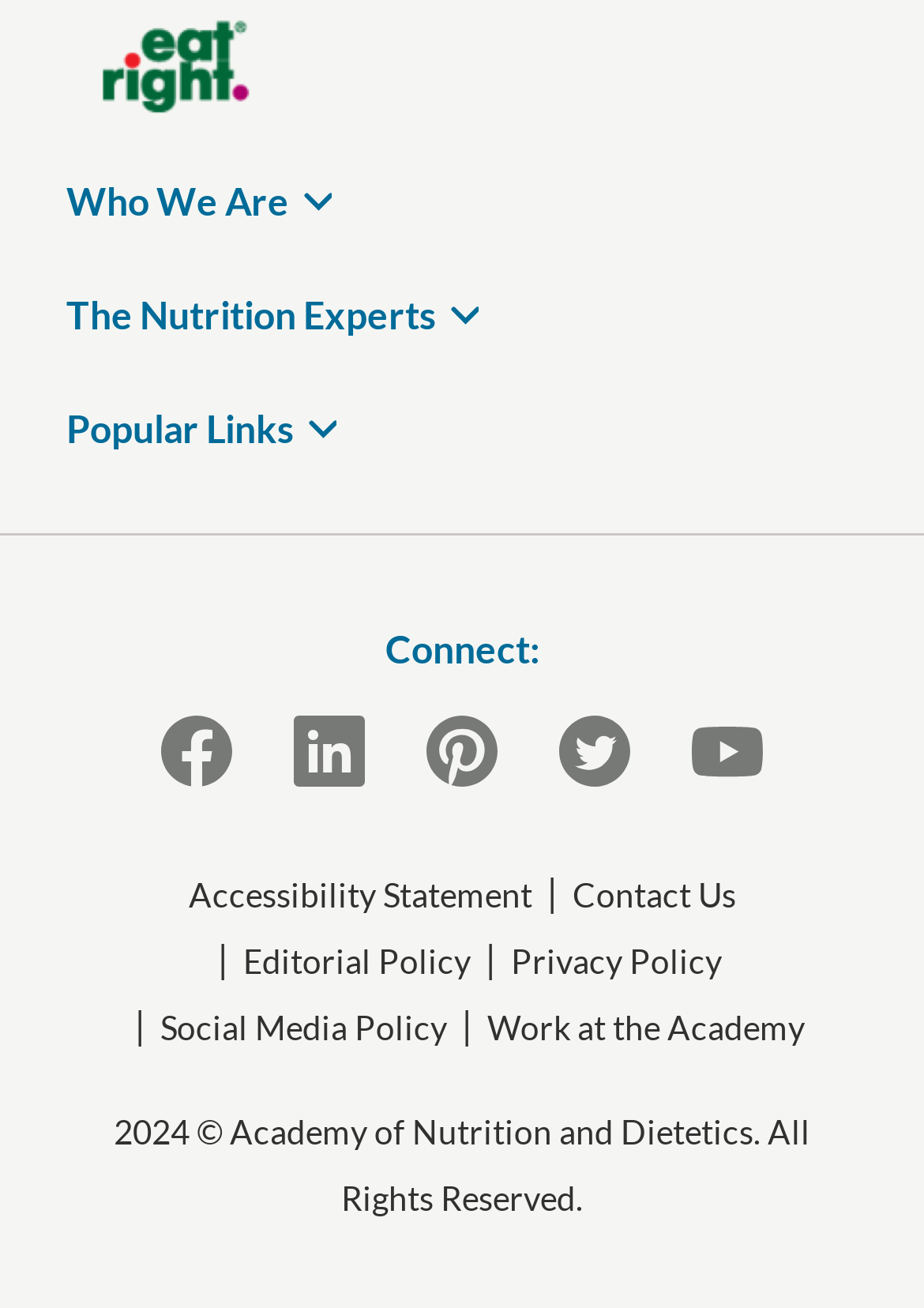How many headings are there at the top of the page?
Refer to the image and provide a thorough answer to the question.

I counted the number of headings at the top of the page, which are 'Who We Are', 'The Nutrition Experts', and 'Popular Links'.